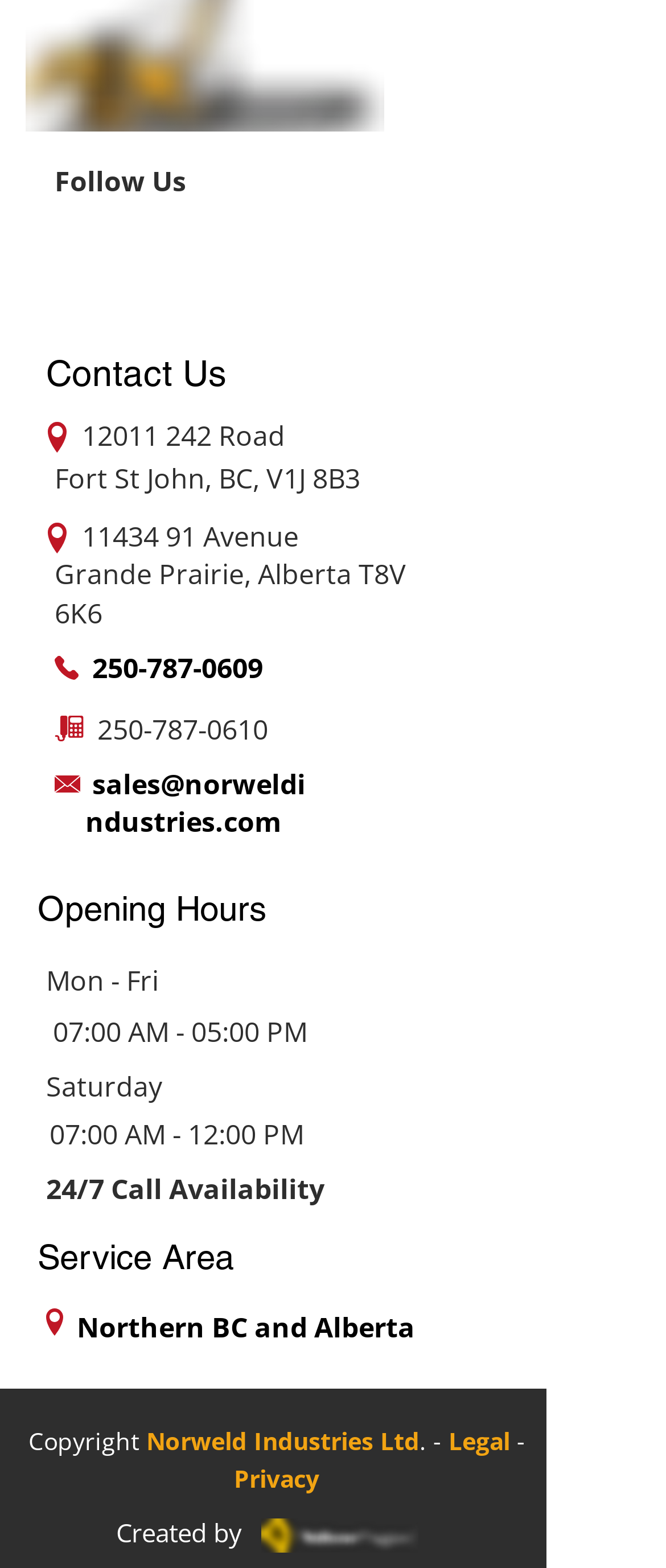Find the bounding box coordinates of the element to click in order to complete the given instruction: "Follow us on Facebook."

[0.069, 0.141, 0.159, 0.179]